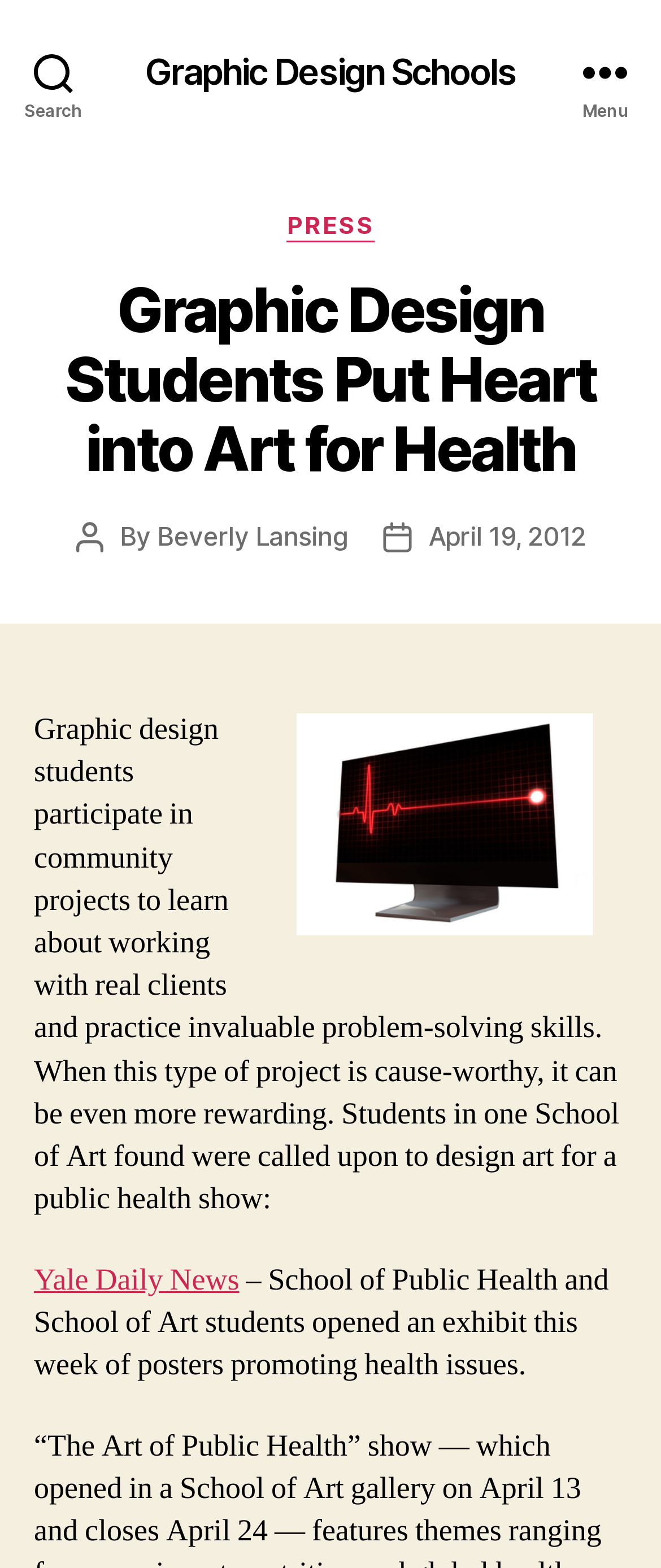Generate the text content of the main heading of the webpage.

Graphic Design Students Put Heart into Art for Health